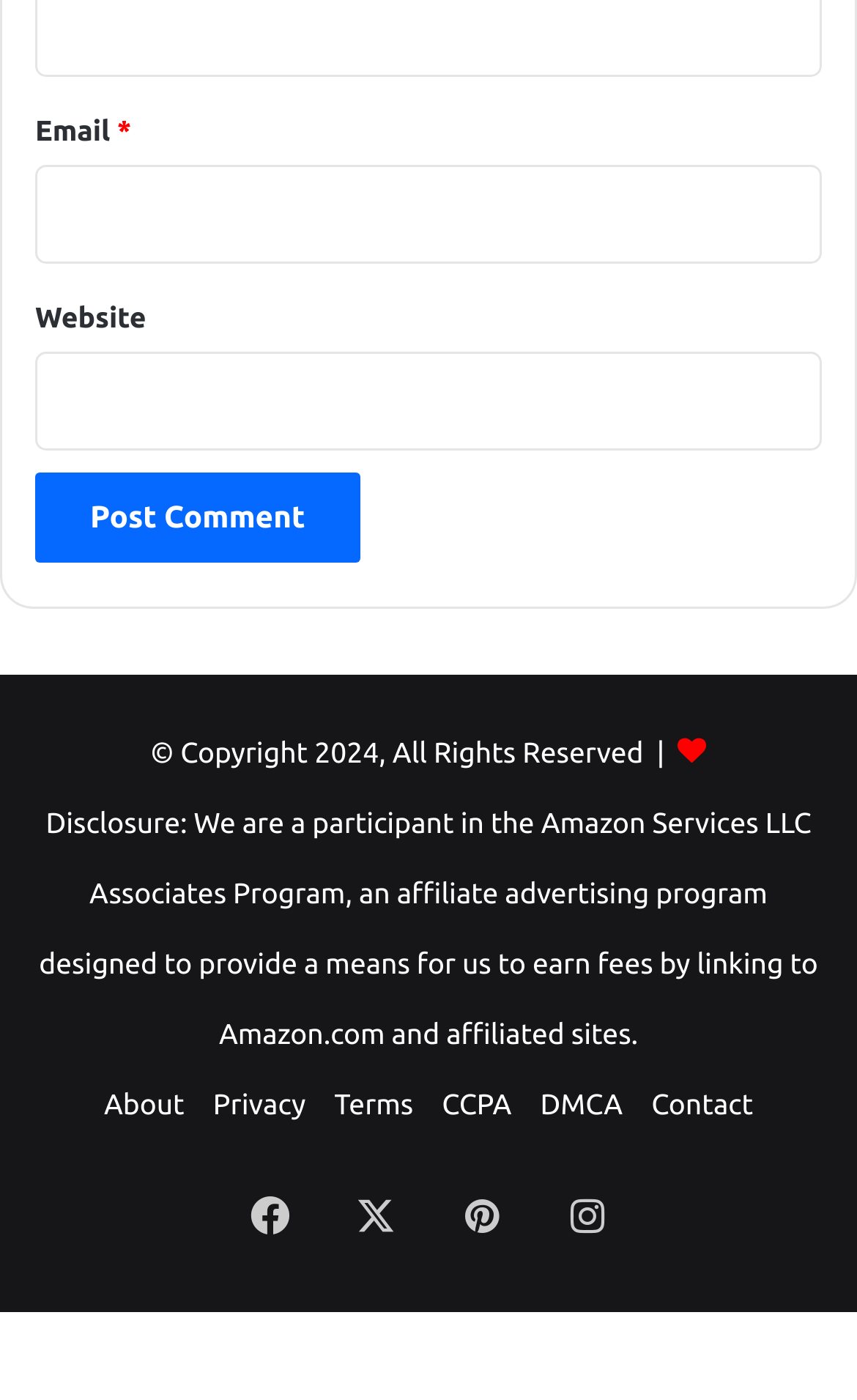Based on the image, provide a detailed response to the question:
Is the 'Website' field required?

The 'Website' field is a textbox with a label, but it does not have the 'required' attribute, unlike the 'Email' field, which suggests that it is not a required field.